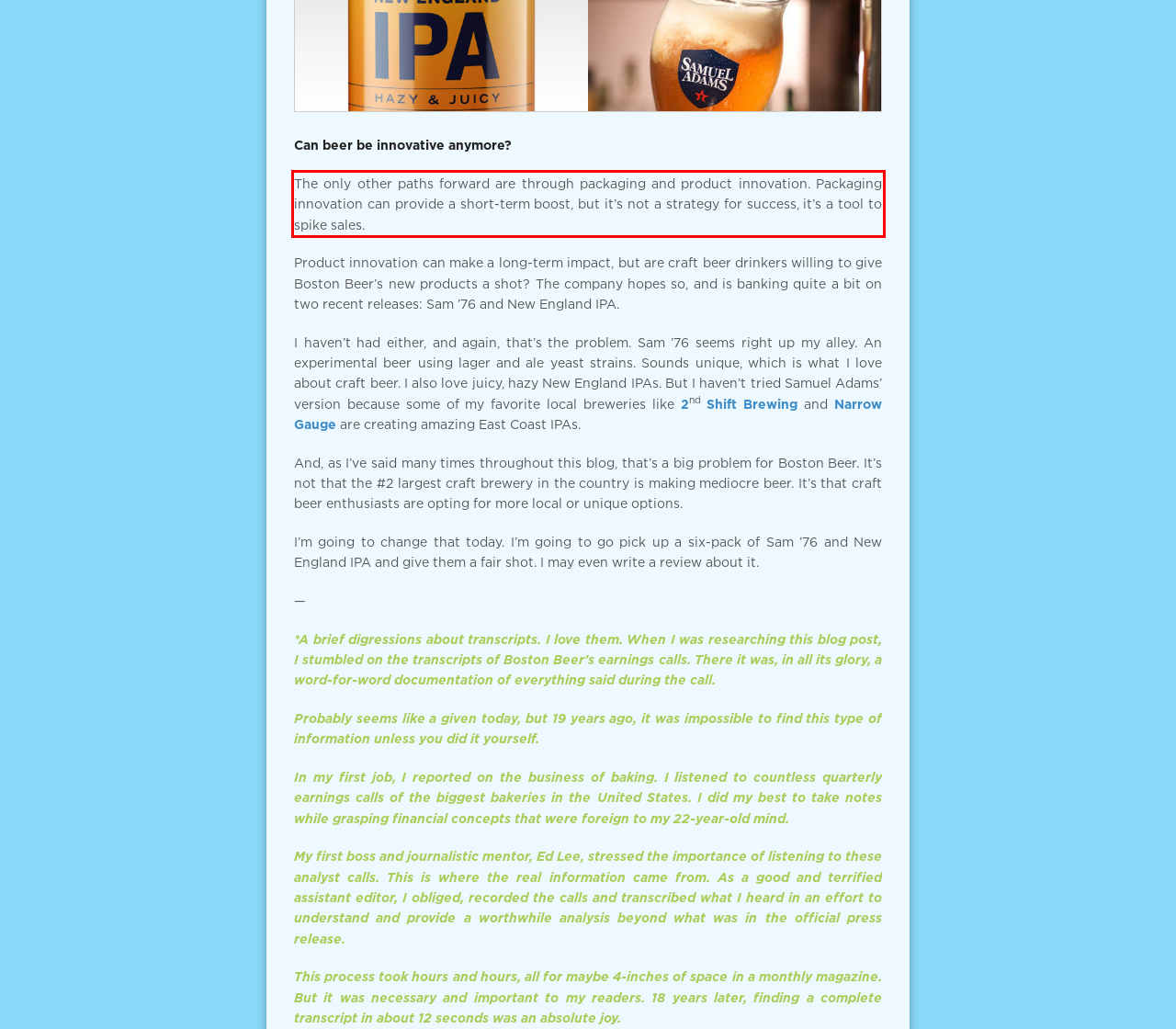Extract and provide the text found inside the red rectangle in the screenshot of the webpage.

The only other paths forward are through packaging and product innovation. Packaging innovation can provide a short-term boost, but it’s not a strategy for success, it’s a tool to spike sales.